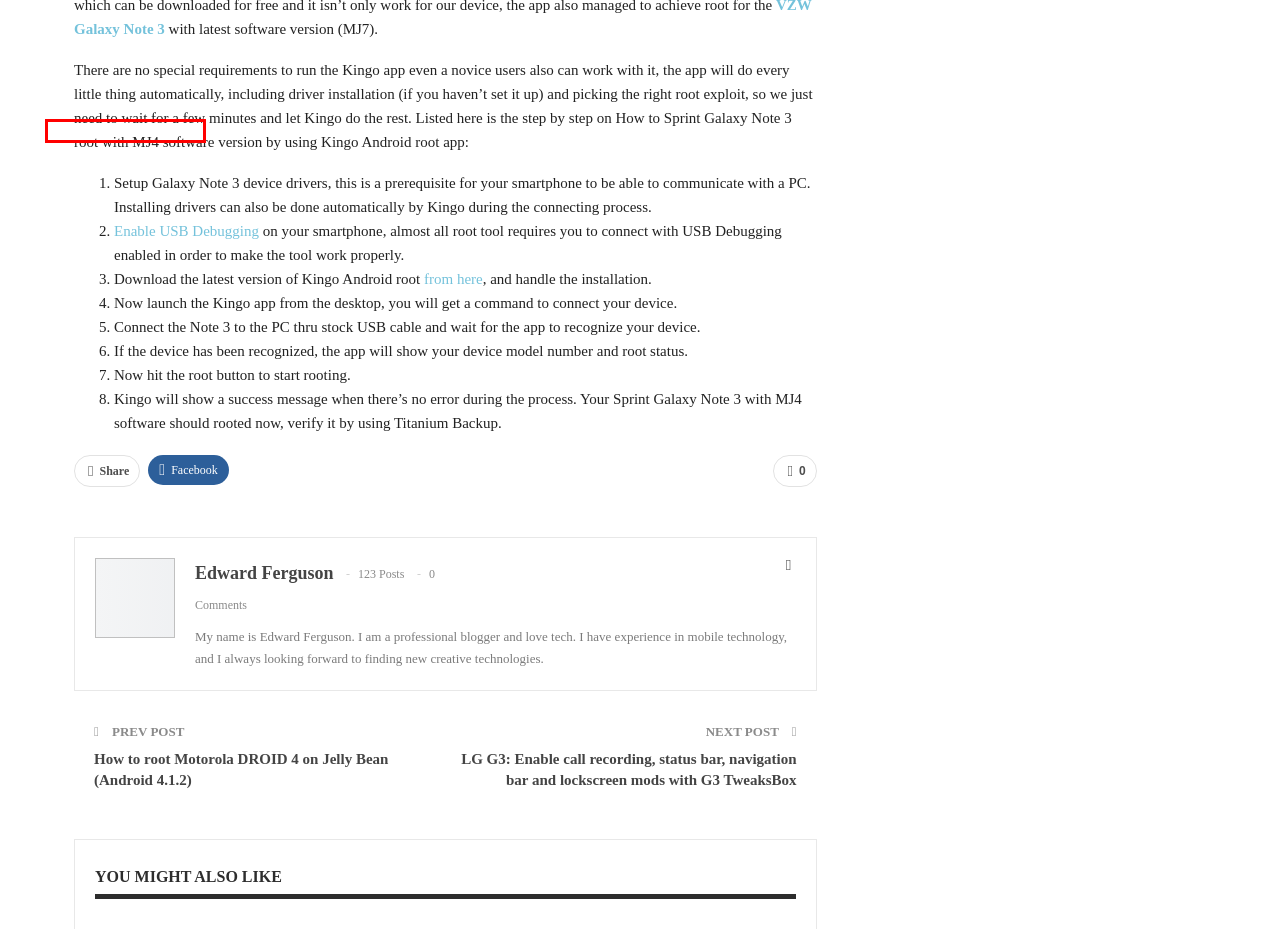You are provided a screenshot of a webpage featuring a red bounding box around a UI element. Choose the webpage description that most accurately represents the new webpage after clicking the element within the red bounding box. Here are the candidates:
A. Unbrick, Unroot And Restore DROID Ultra To Stock With Factory Firmware And RSD Lite
B. The Easy Way To Root Kindle Fire HD By Using Qemu Automated Root Tool
C. Reclaim Root After Updating Verizon Galaxy S4 To I545VRUFNG6
D. How To Root Motorola DROID 4 On Jelly Bean (Android 4.1.2)
E. Easily Root Xperia ZL And Z By Using Bin4ry Root Script
F. Custom ROMs
G. LG G3: Enable Call Recording, Status Bar, Navigation Bar And Lockscreen Mods With G3 TweaksBox
H. Enable Android USB Debugging And Unknown Sources On GB, ICS, JB, KitKat And Lollipop

H